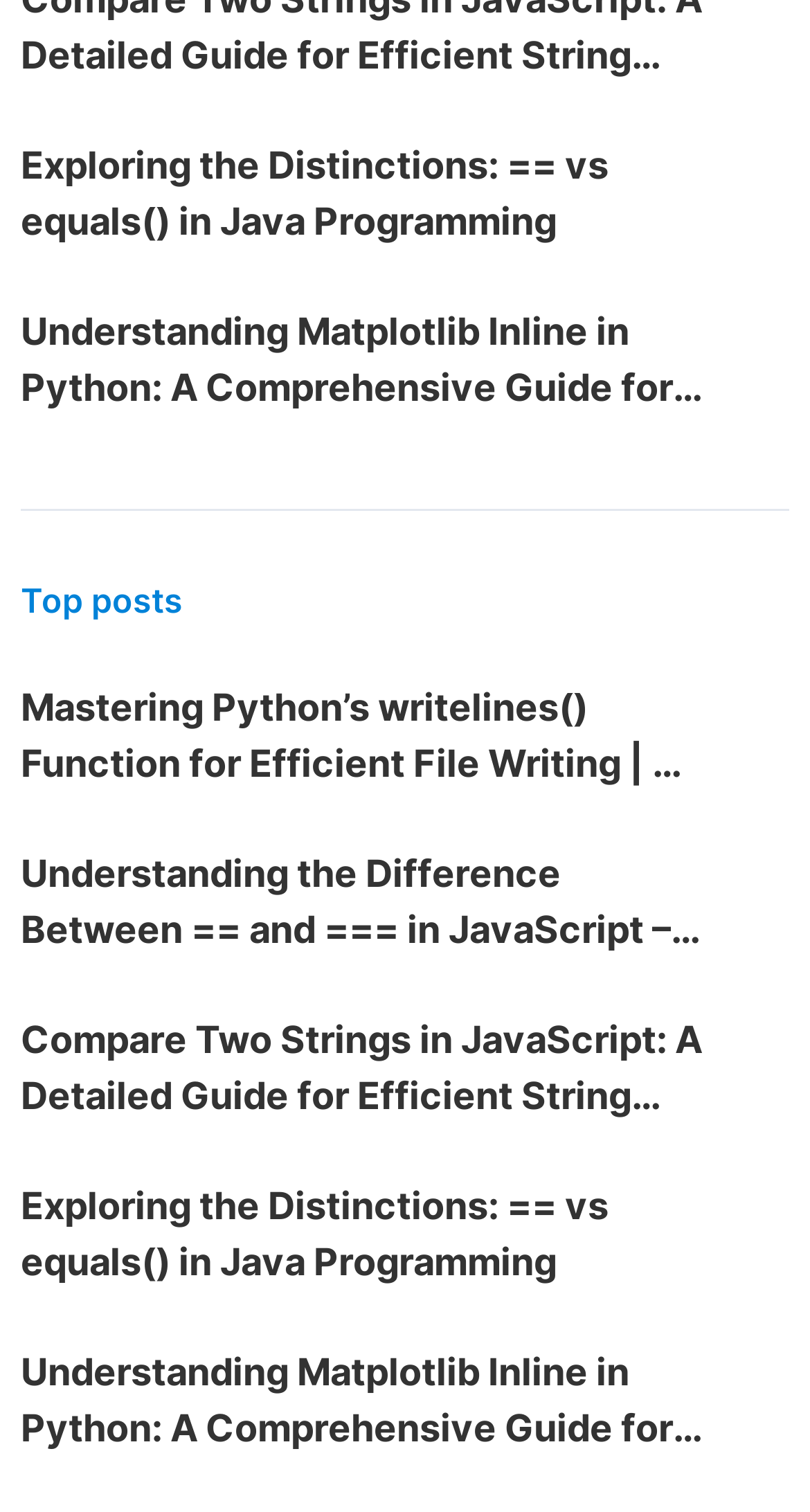How many links are there on the webpage?
Look at the image and answer the question with a single word or phrase.

12